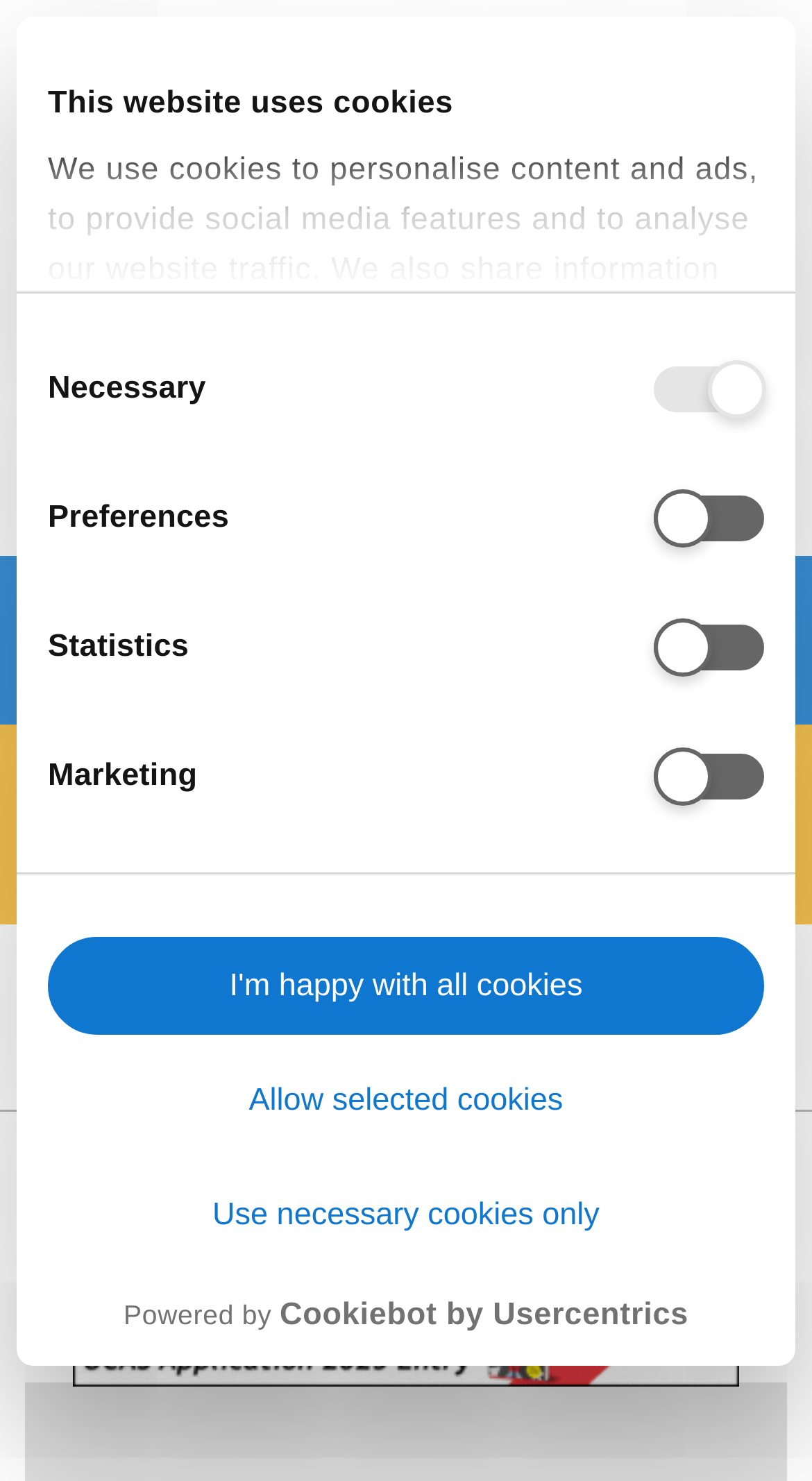What is the current page number?
Please provide a detailed and thorough answer to the question.

I found the answer by looking at the static text element that says 'Page 1 of 50' which is located below the search field and above the list of search results.